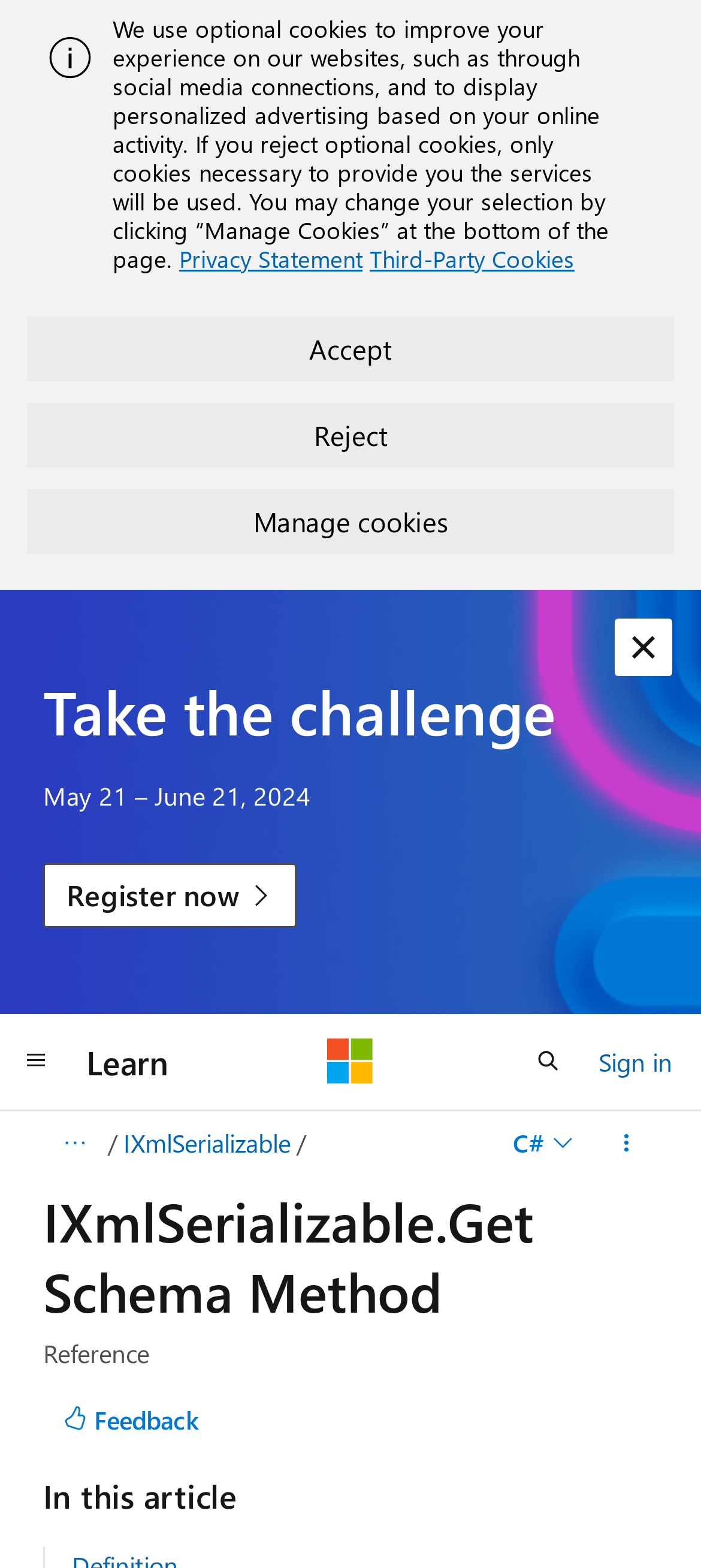What is the purpose of the button at the bottom of the page?
Based on the screenshot, respond with a single word or phrase.

Manage cookies